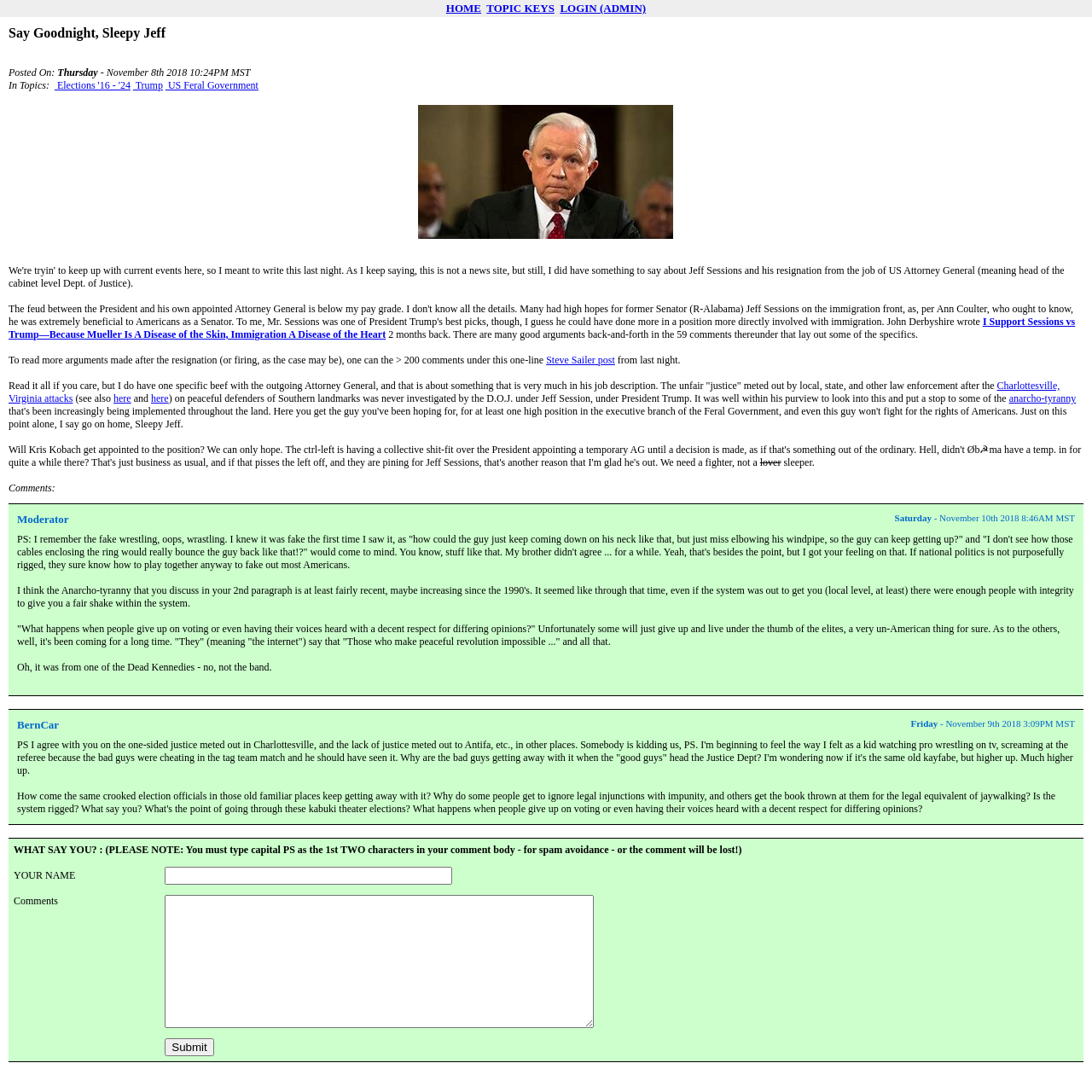Using the image as a reference, answer the following question in as much detail as possible:
What is the title of the blog post?

The title of the blog post is 'Say Goodnight, Sleepy Jeff' which is indicated by the StaticText element with the text 'Say Goodnight, Sleepy Jeff' at coordinates [0.008, 0.023, 0.152, 0.037]